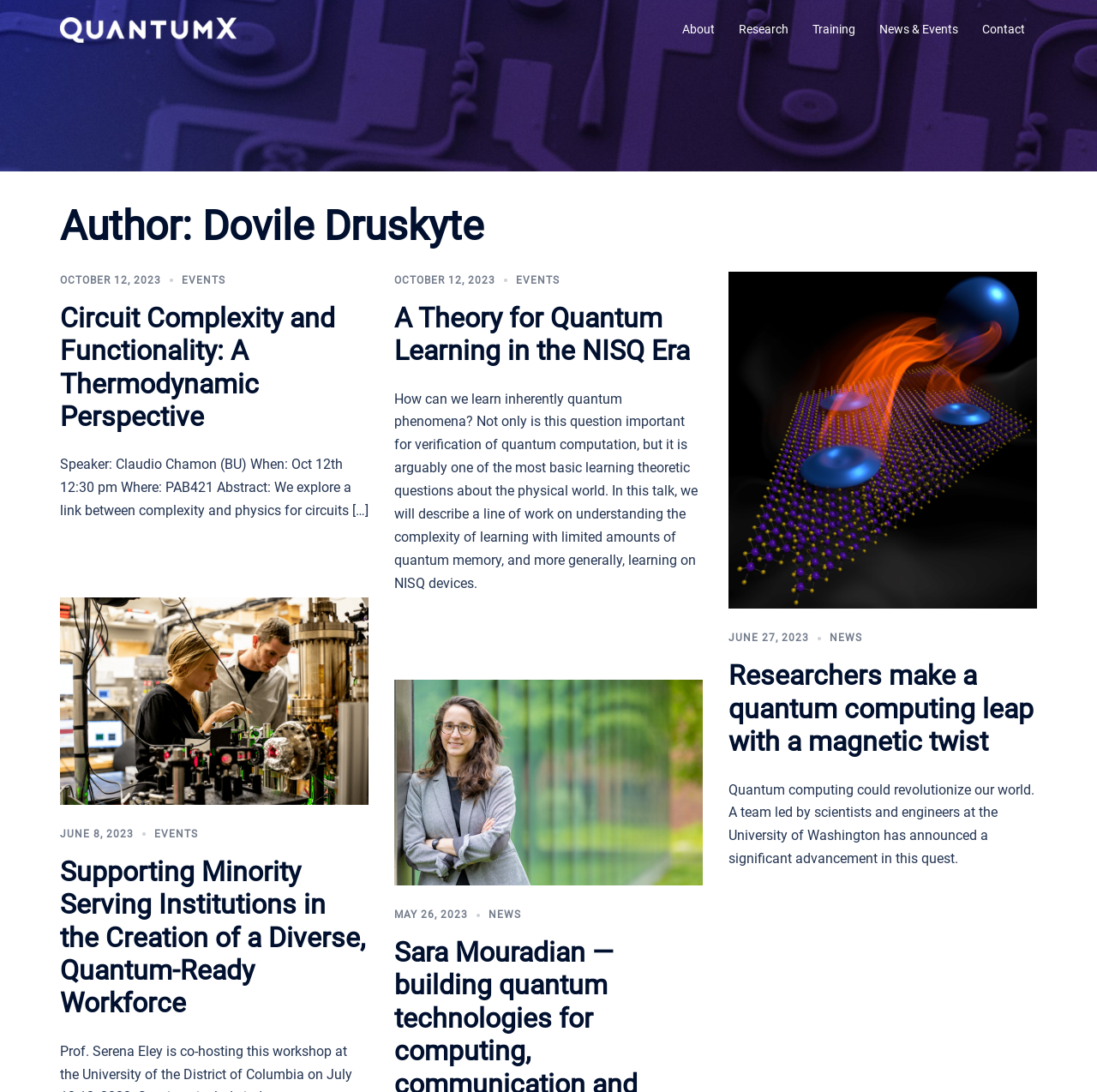Locate the bounding box coordinates for the element described below: "title="UW QuantumX"". The coordinates must be four float values between 0 and 1, formatted as [left, top, right, bottom].

[0.055, 0.019, 0.216, 0.034]